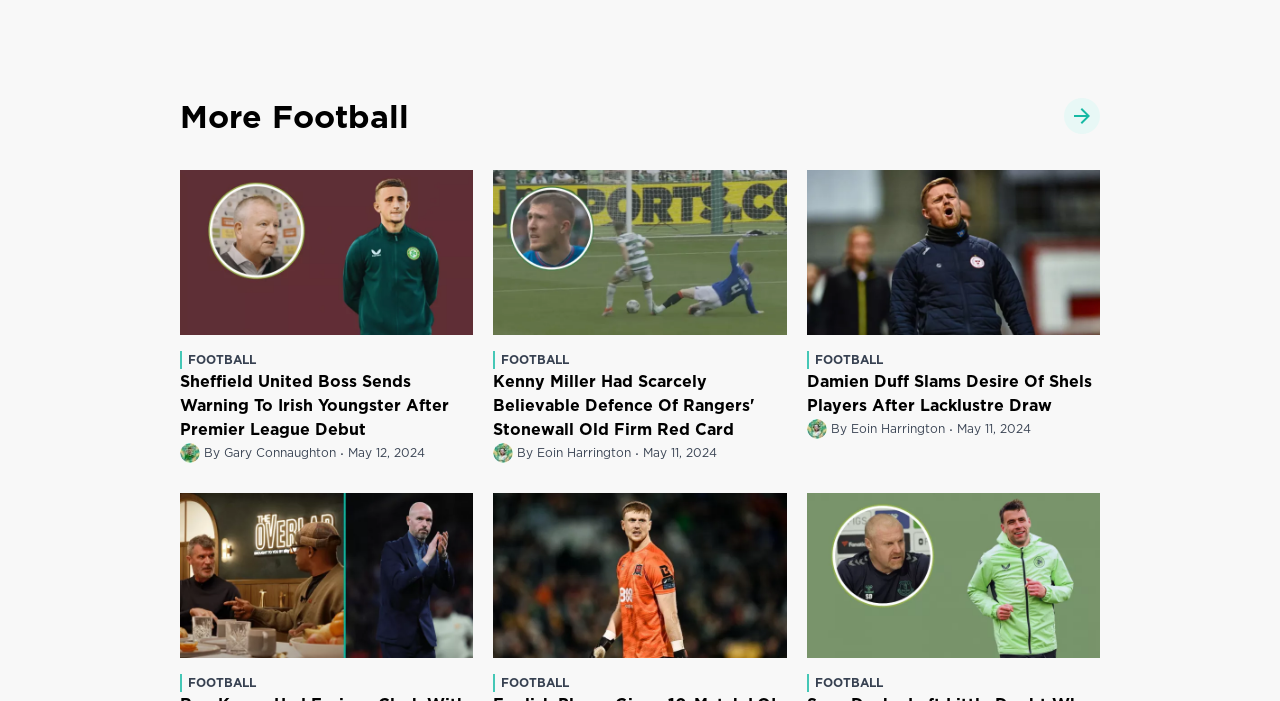From the webpage screenshot, predict the bounding box of the UI element that matches this description: "Football".

[0.147, 0.5, 0.37, 0.526]